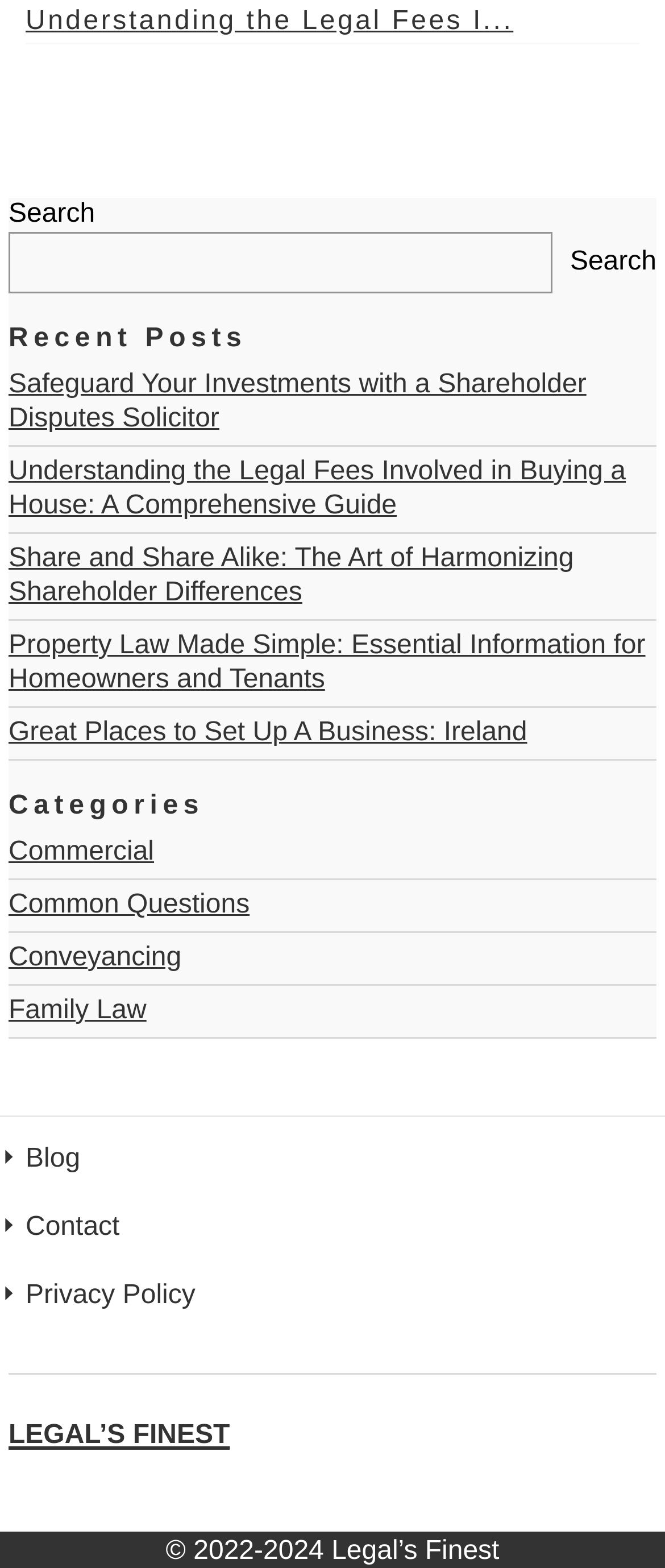Determine the bounding box coordinates of the clickable region to execute the instruction: "view commercial category". The coordinates should be four float numbers between 0 and 1, denoted as [left, top, right, bottom].

[0.013, 0.533, 0.987, 0.555]